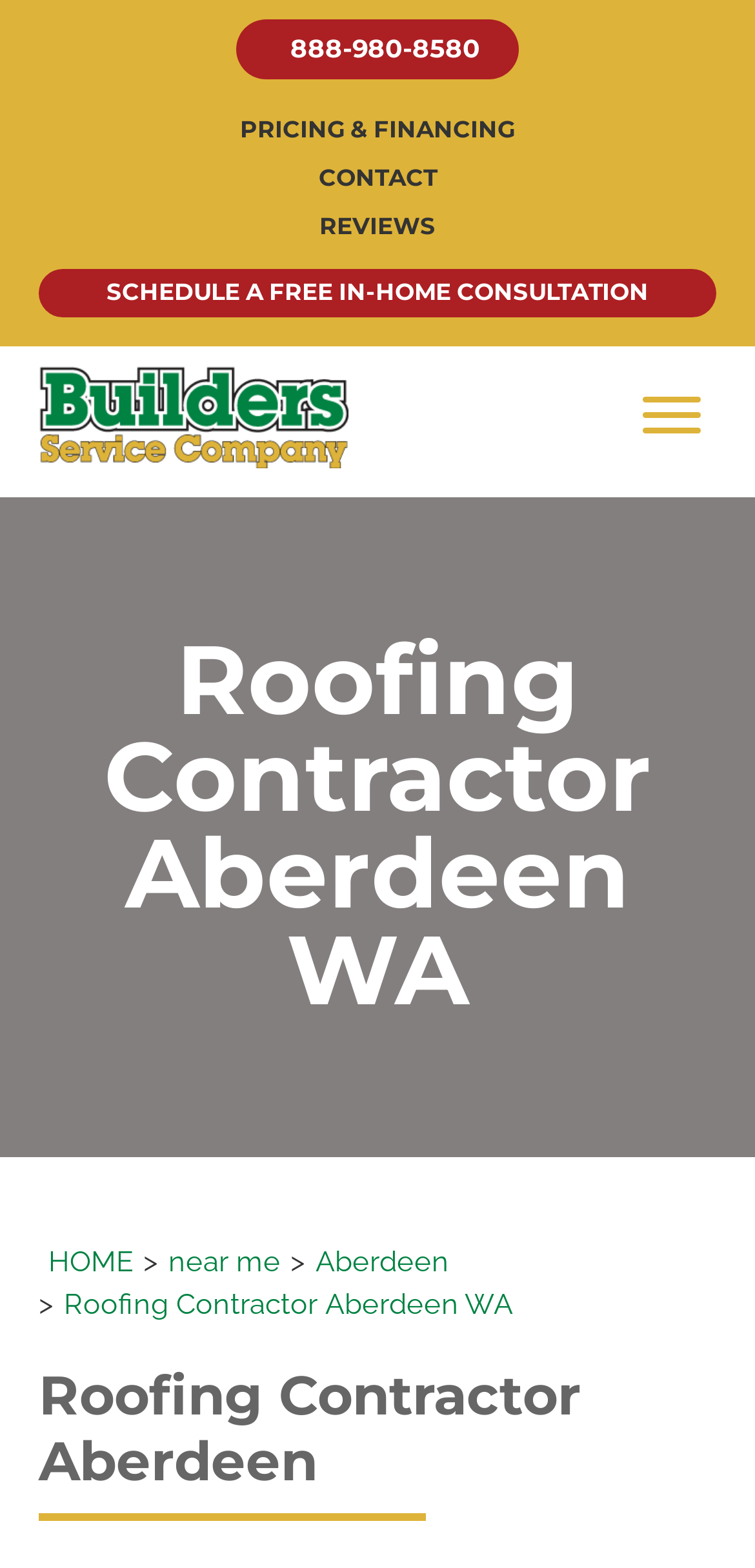Locate the bounding box coordinates of the clickable region to complete the following instruction: "Navigate to pricing and financing."

[0.051, 0.067, 0.949, 0.098]